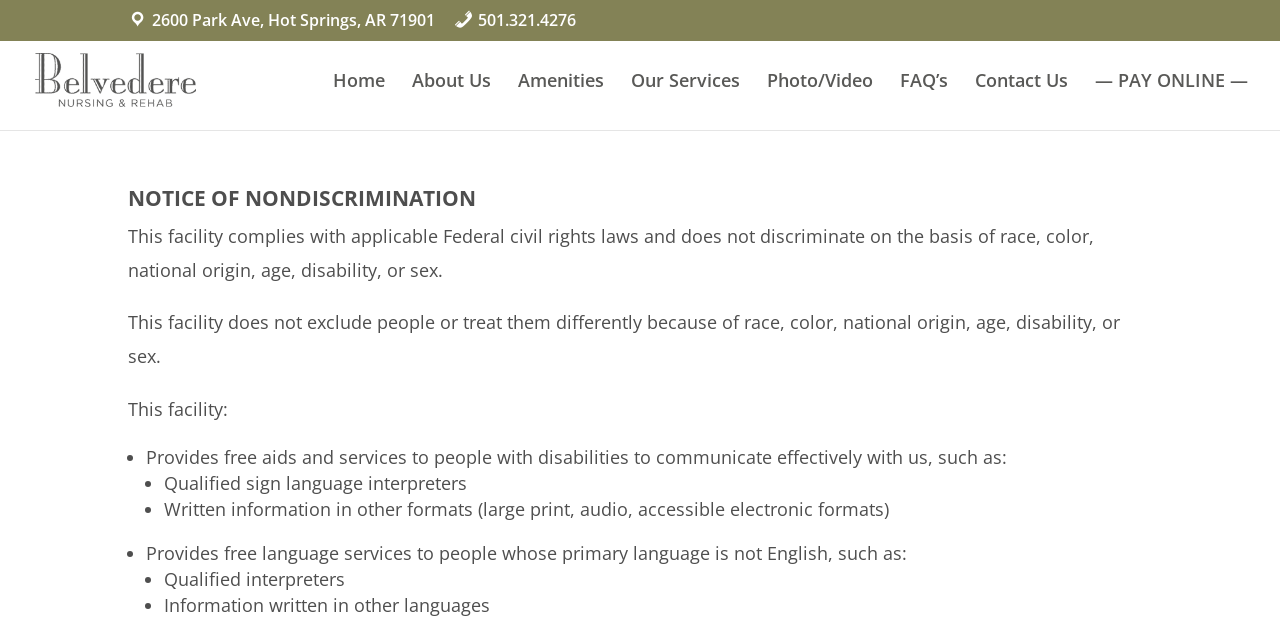Give a concise answer using only one word or phrase for this question:
What is the address of Belvedere Nursing & Rehab?

2600 Park Ave, Hot Springs, AR 71901